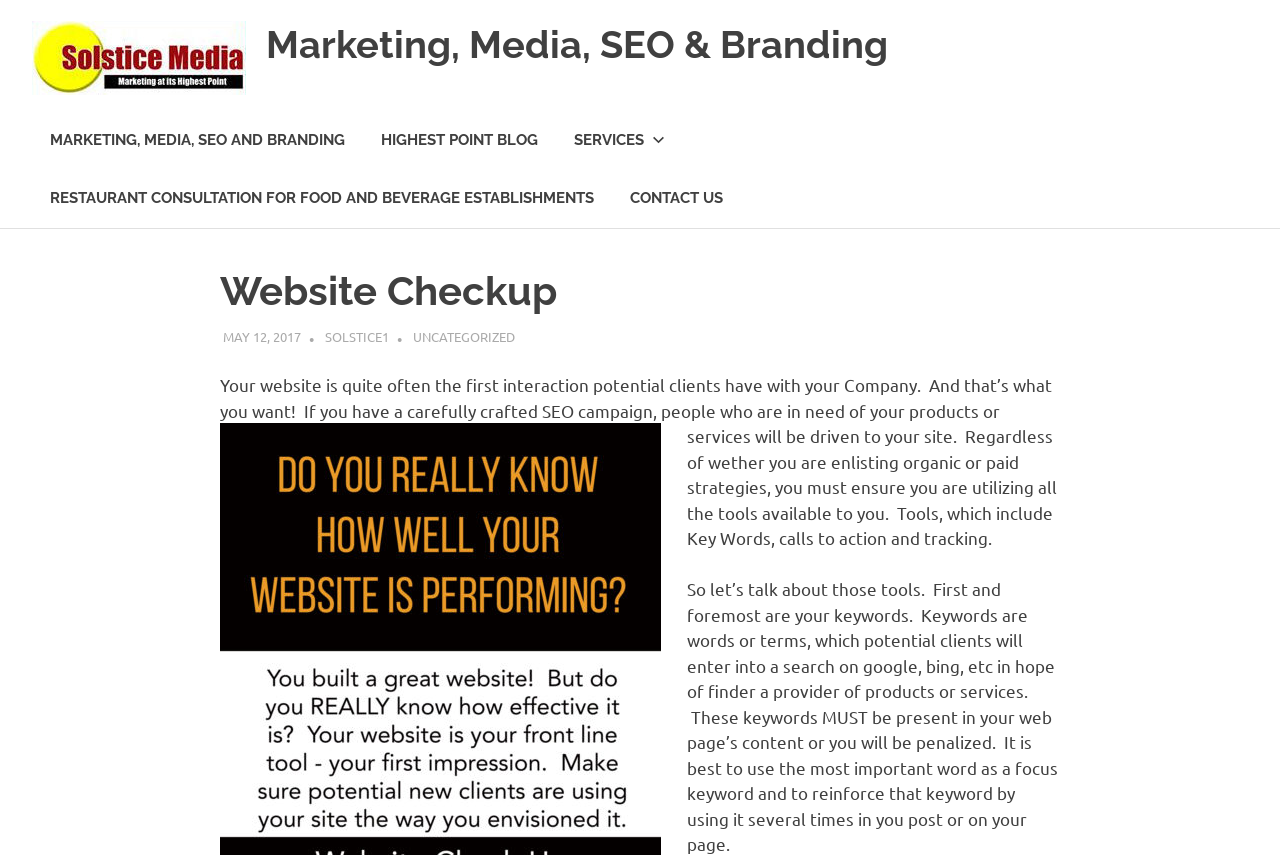Could you highlight the region that needs to be clicked to execute the instruction: "Explore the 'SERVICES' page"?

[0.434, 0.13, 0.527, 0.198]